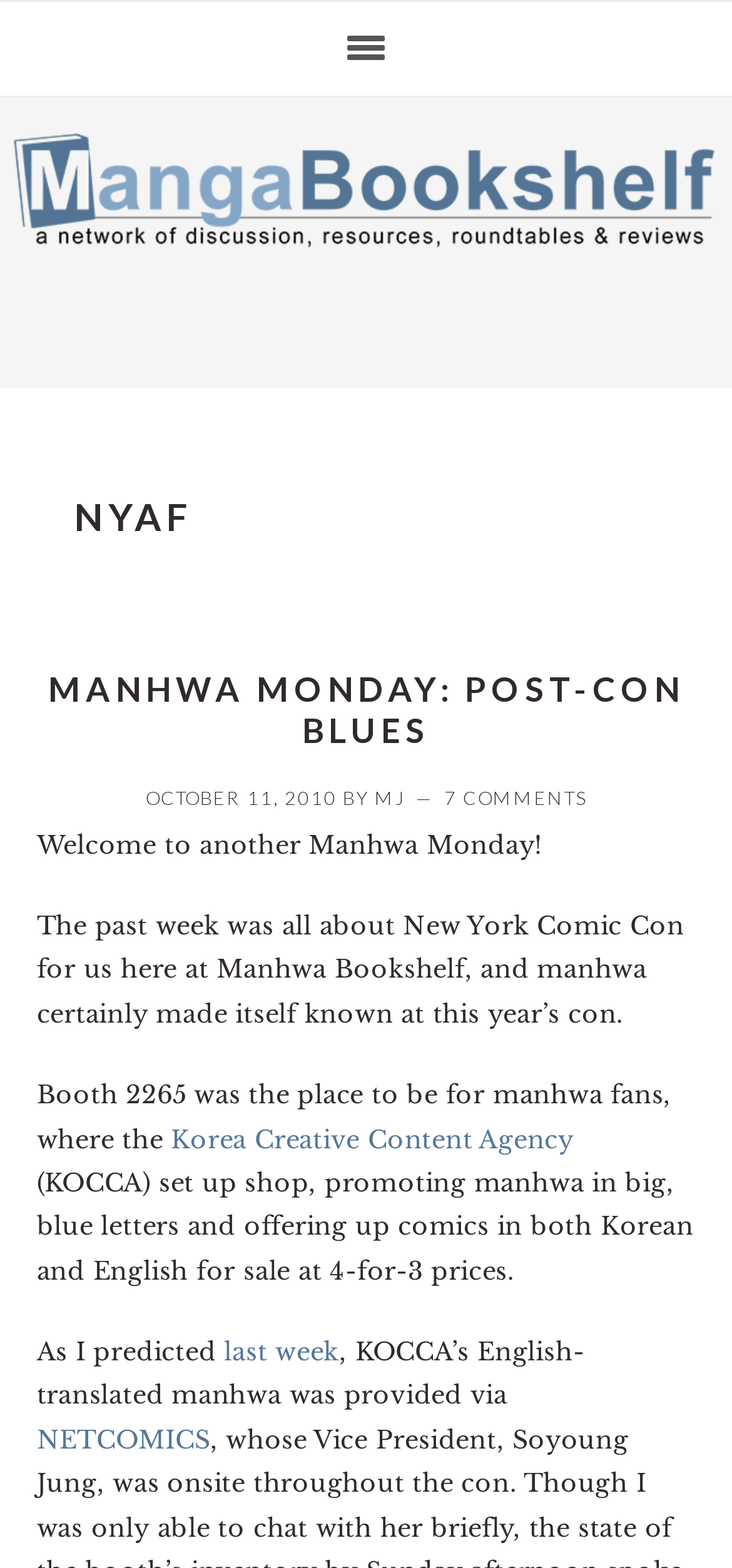What is the title of the first article?
Please give a detailed answer to the question using the information shown in the image.

The title of the first article can be found by looking at the heading element with the text 'MANHWA MONDAY: POST-CON BLUES', which is a child element of the header element with the text 'NYAF'.